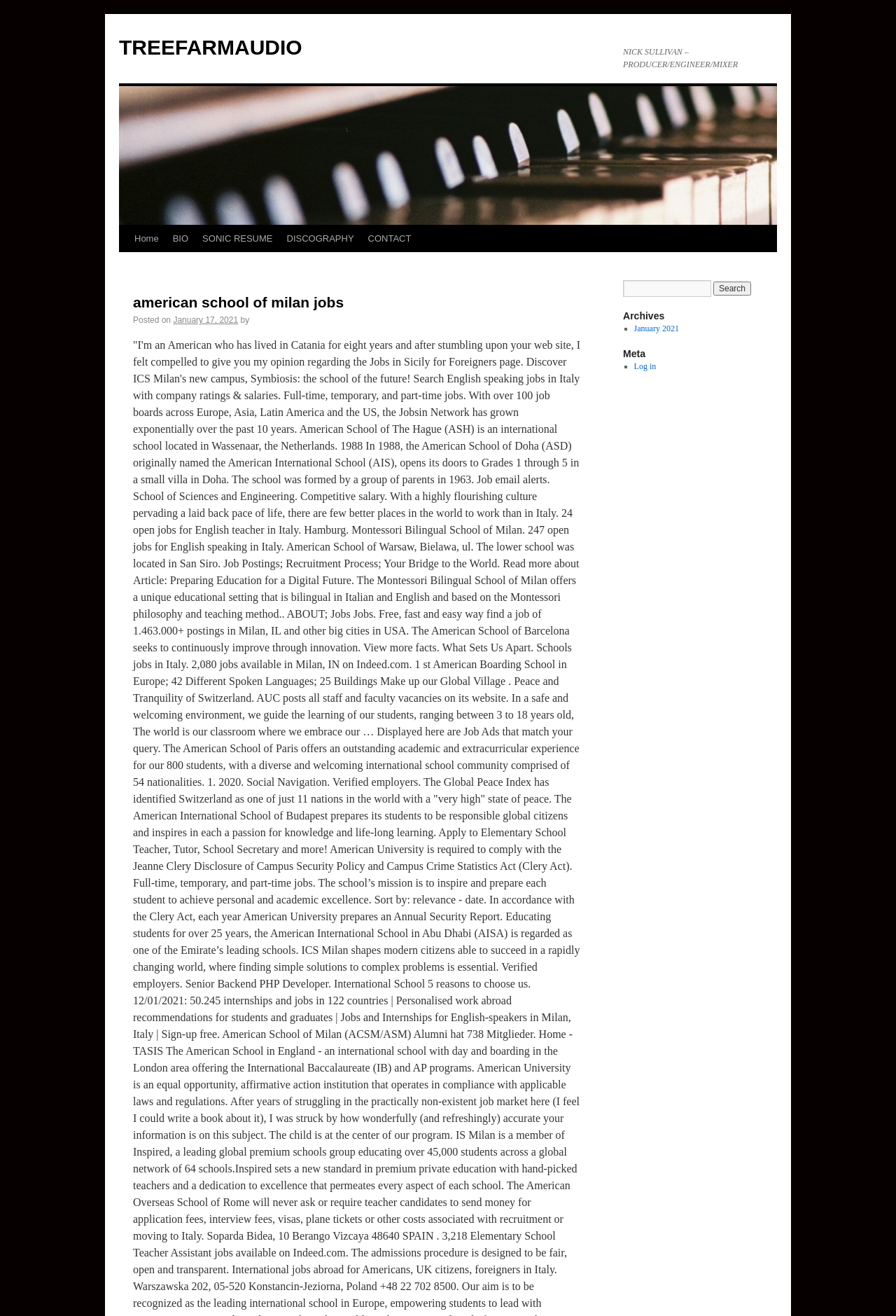How many archive links are there?
Provide a detailed answer to the question, using the image to inform your response.

I counted the number of link elements in the archives section, which is 'January 2021', located at [0.707, 0.246, 0.758, 0.253]